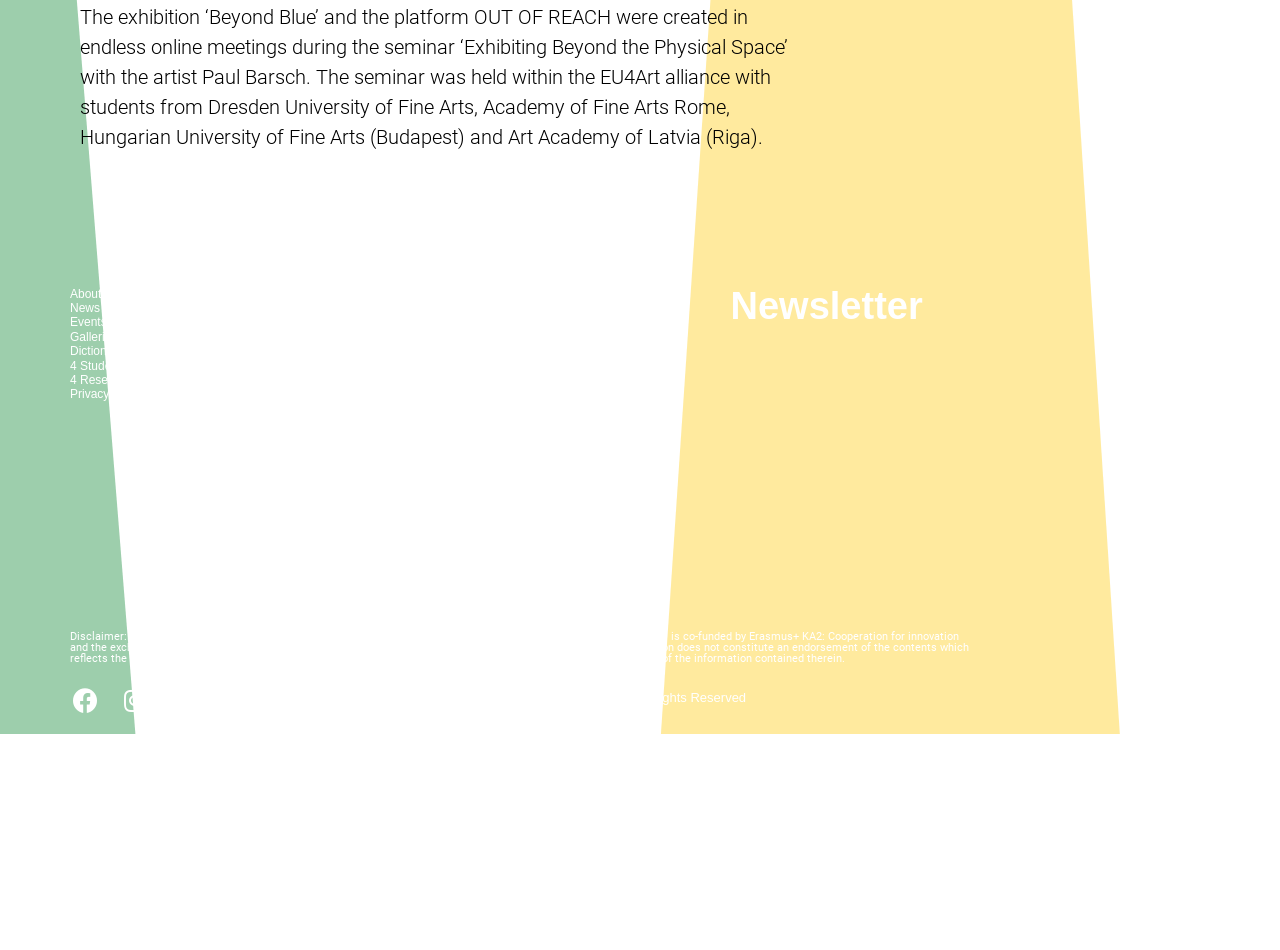Identify the bounding box coordinates for the element you need to click to achieve the following task: "View the 'Newsletter' section". The coordinates must be four float values ranging from 0 to 1, formatted as [left, top, right, bottom].

[0.571, 0.302, 0.934, 0.342]